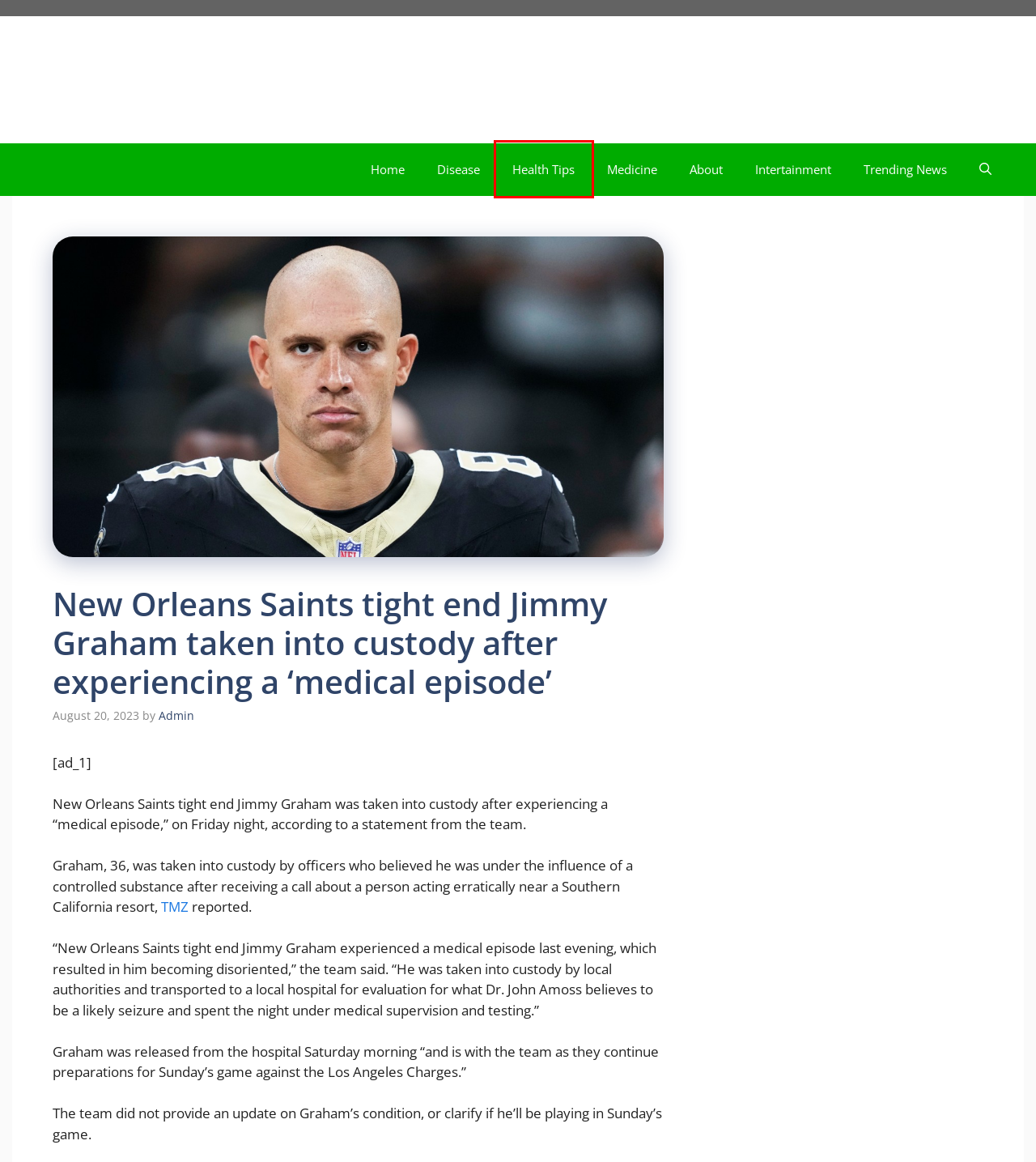Look at the screenshot of the webpage and find the element within the red bounding box. Choose the webpage description that best fits the new webpage that will appear after clicking the element. Here are the candidates:
A. About – MyHealthUnBox
B. Disease – MyHealthUnBox
C. Trending News – MyHealthUnBox
D. Admin – MyHealthUnBox
E. NFL's Jimmy Graham Arrested, New Video Shows Saints TE Running From Security
F. MyHealthUnBox – Health & Medicine full Information
G. Health Tips – MyHealthUnBox
H. Intertainment – MyHealthUnBox

G